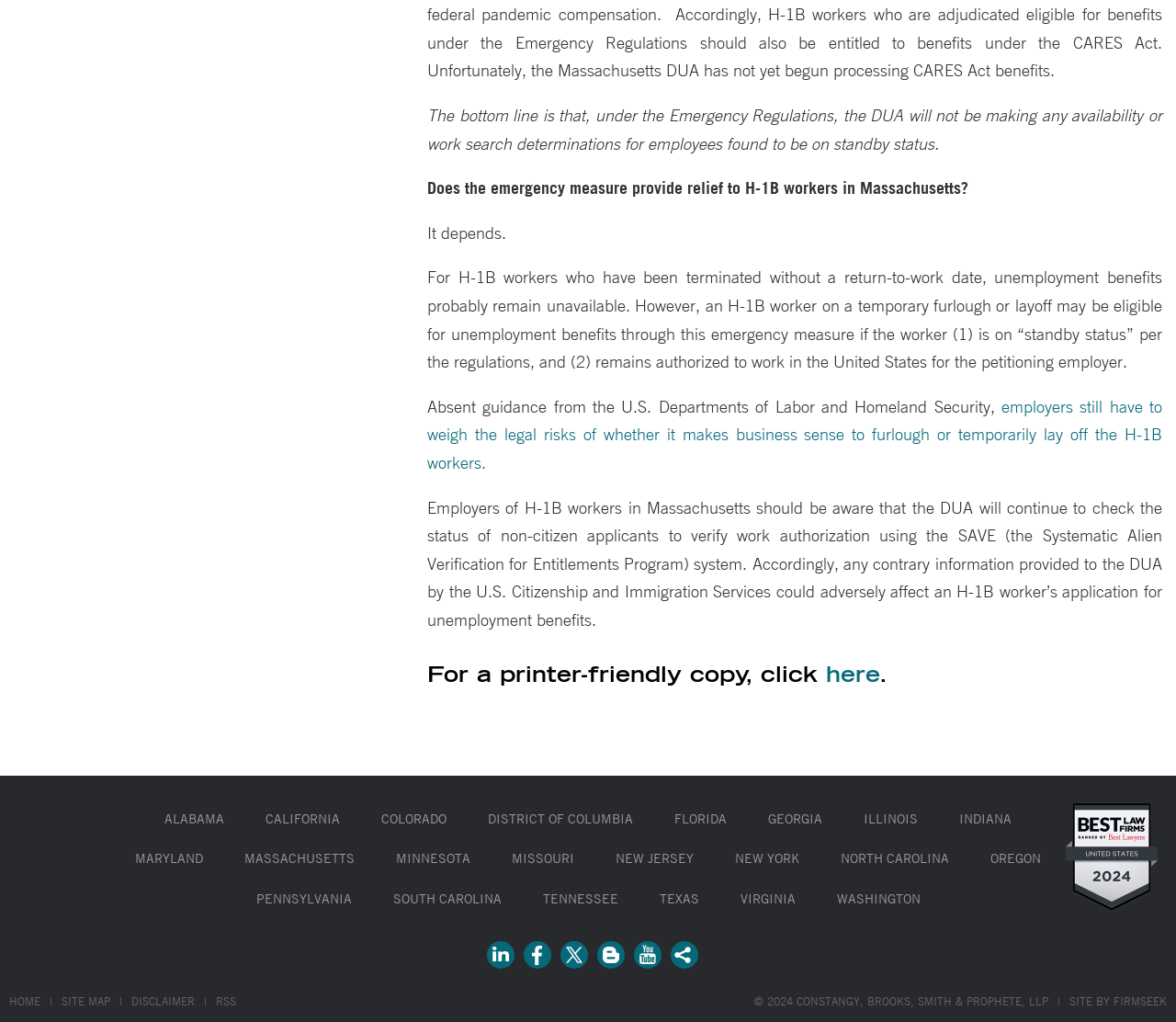Locate the coordinates of the bounding box for the clickable region that fulfills this instruction: "Click on the link to Twitter/X".

[0.477, 0.921, 0.5, 0.948]